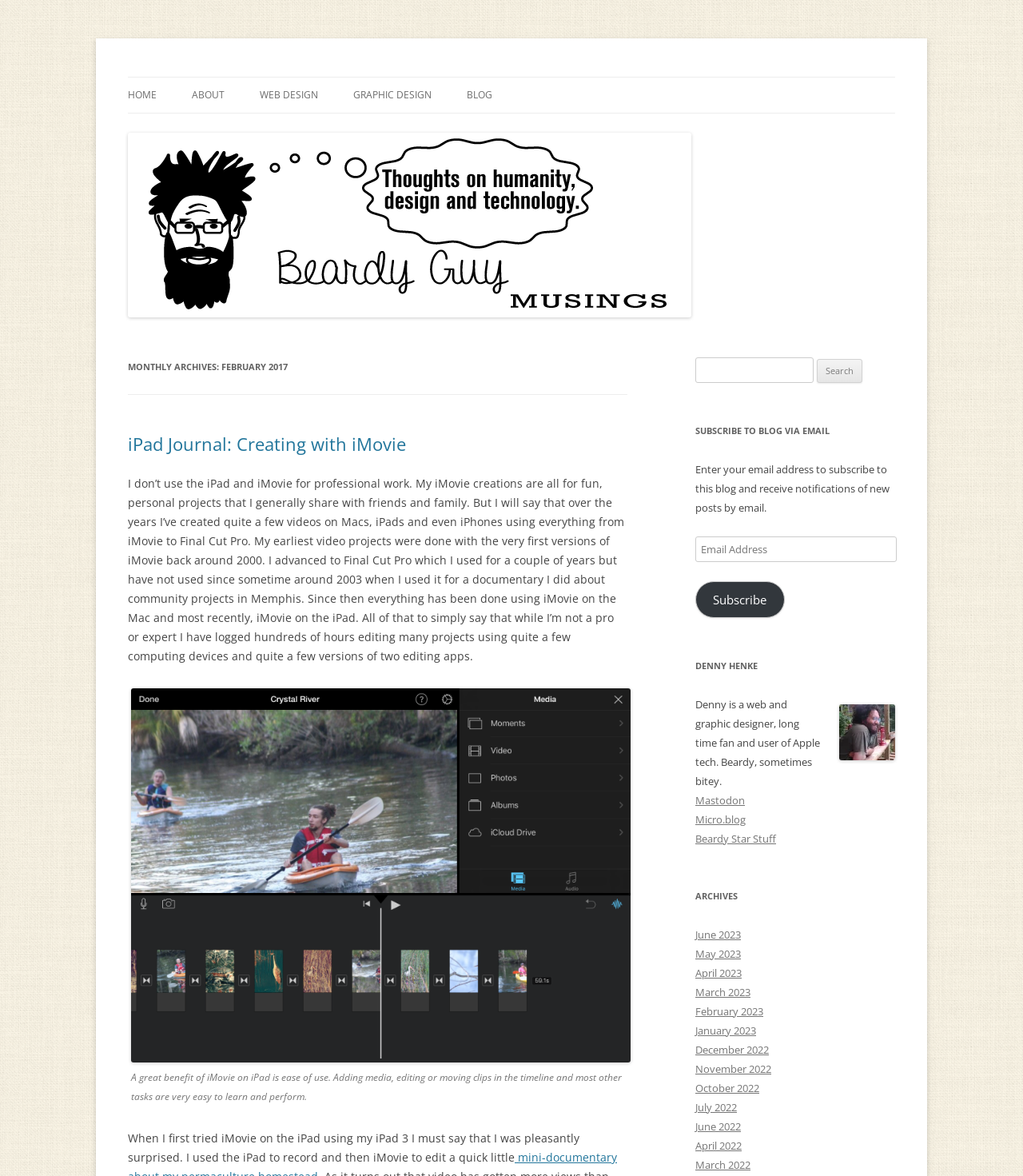Provide the bounding box coordinates of the section that needs to be clicked to accomplish the following instruction: "Visit the 'Beardy Guy Musings' homepage."

[0.125, 0.049, 0.331, 0.082]